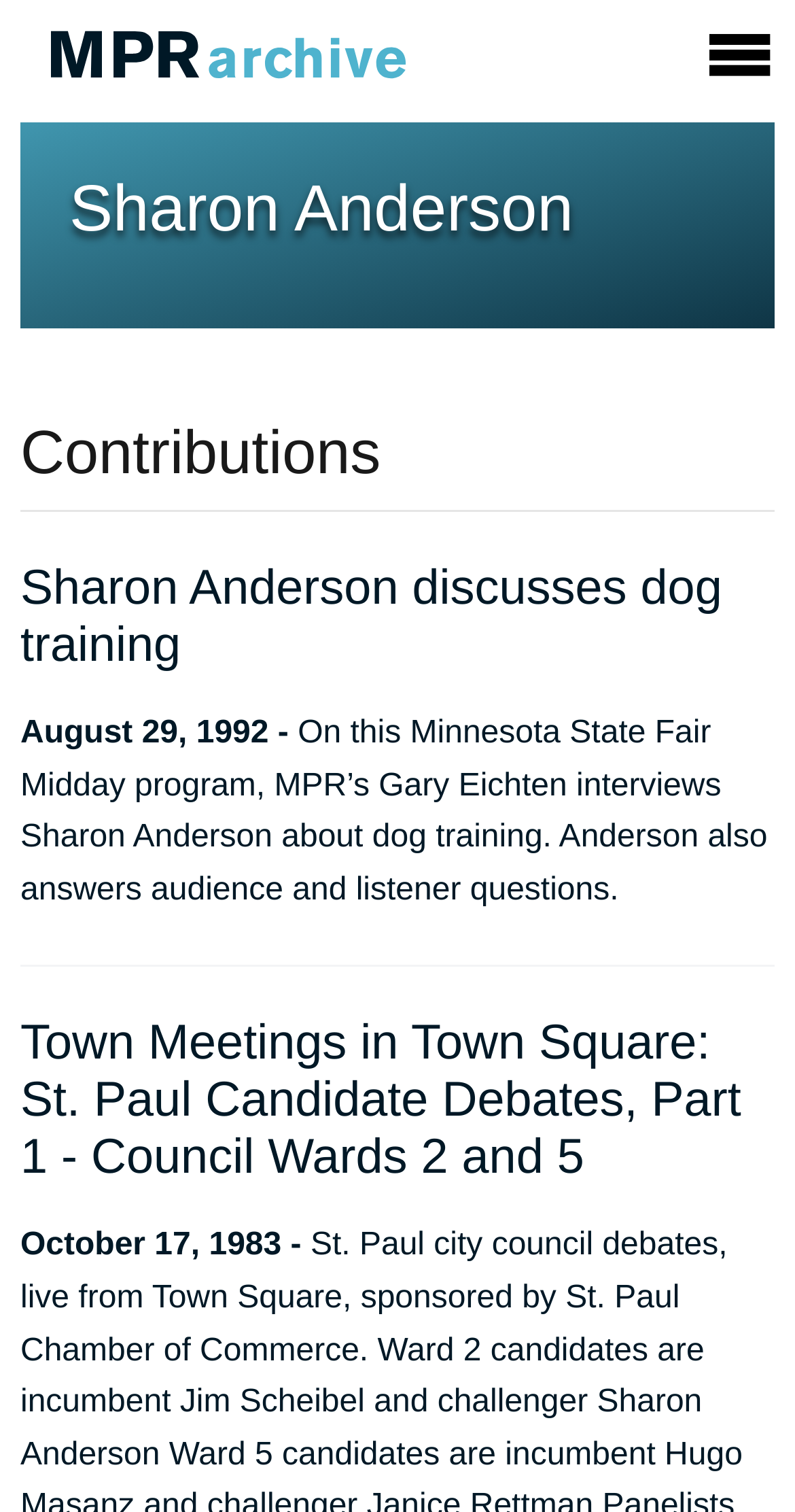What is the name of the person on this webpage?
Look at the image and answer with only one word or phrase.

Sharon Anderson